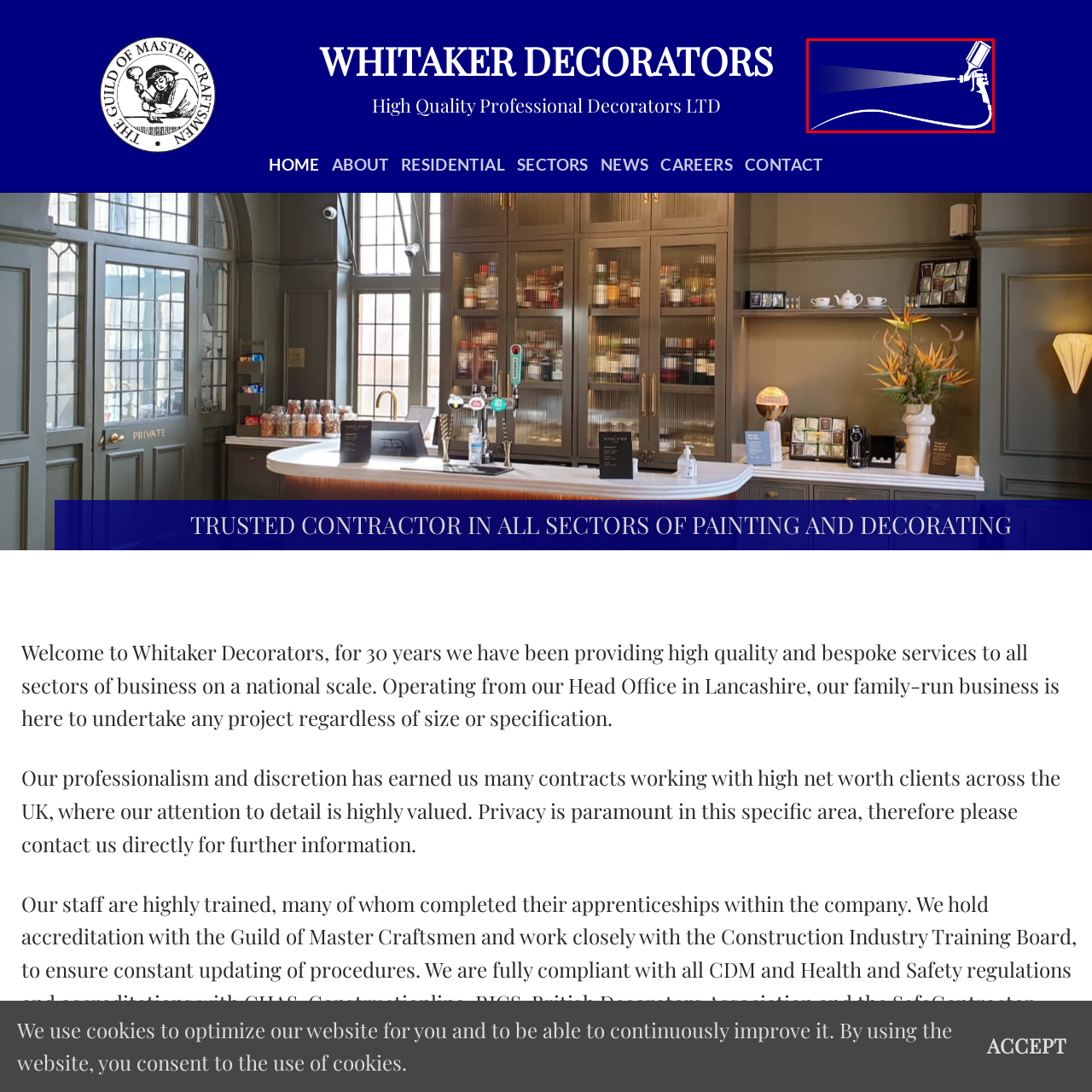Generate an in-depth caption for the image segment highlighted with a red box.

The image features a stylized graphic of a spray gun, prominently displayed against a deep blue background. The spray gun, rendered in white, is depicted in a dynamic pose, with a gradient effect accentuating the spray emanating from the nozzle, creating a sense of movement. The hose of the spray gun elegantly curves around the composition, adding to its fluidity. This illustration symbolizes the expertise and professionalism associated with Whitaker Decorators, emphasizing their commitment to high-quality painting and decorating services. The clean design reflects the company's focus on craftsmanship and attention to detail, essential qualities for a trusted contractor in the industry.